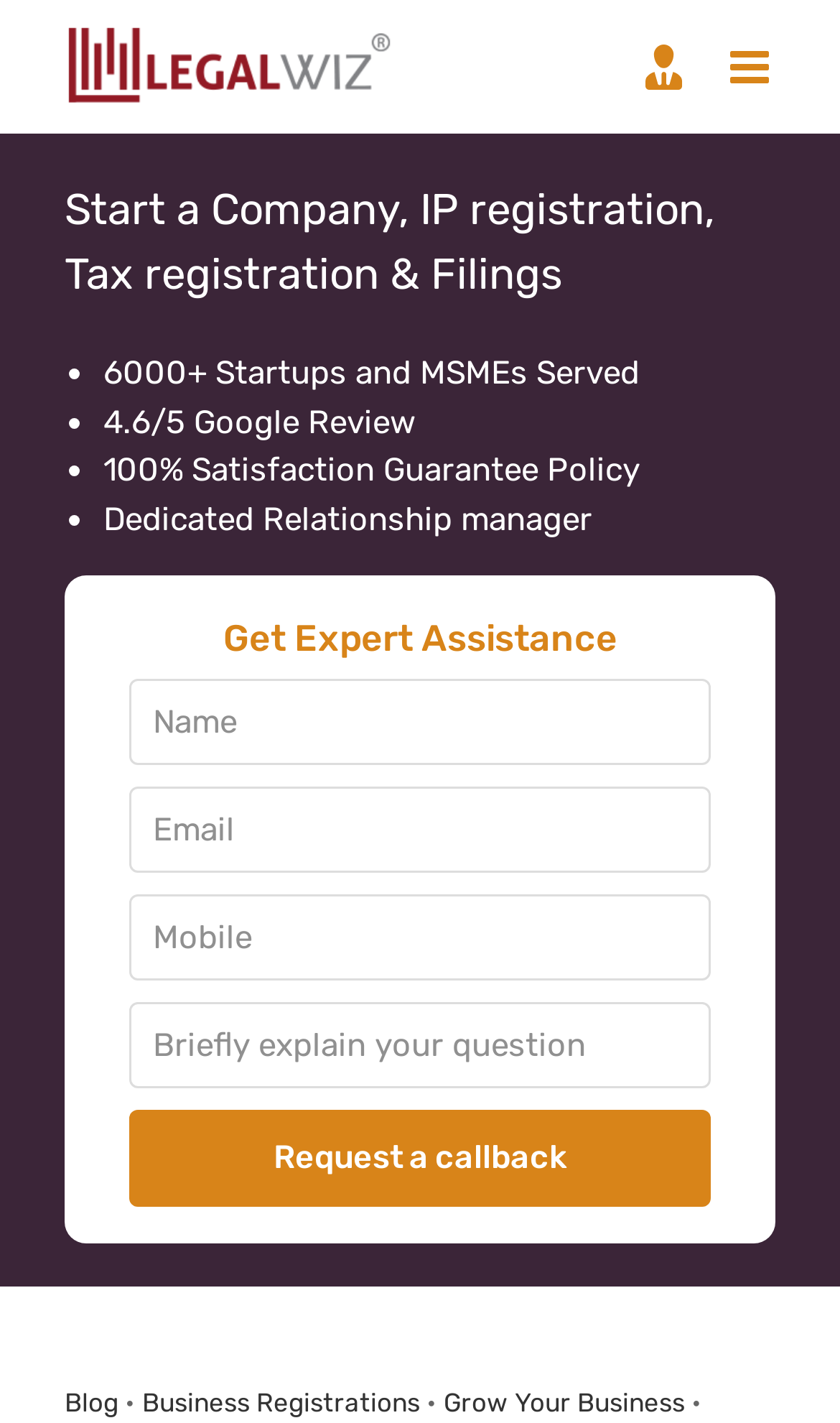Illustrate the webpage's structure and main components comprehensively.

The webpage is about determining the viability of a business idea, as indicated by the meta description. At the top left of the page, there is a logo of LegalWiz.in, accompanied by a link to toggle the mobile menu and an icon on the right side. Below the logo, there is a header that reads "Start a Company, IP registration, Tax registration & Filings".

Under the header, there are four bullet points highlighting the company's achievements, including serving over 6,000 startups and MSMEs, having a 4.6/5 Google review, a 100% satisfaction guarantee policy, and dedicated relationship managers.

On the right side of the page, there is a contact form with a heading "Get Expert Assistance". The form consists of four required text fields for name, email, mobile number, and a brief explanation of the question, followed by a "Request a callback" button.

At the bottom of the page, there are three links: "Blog", "Business Registrations", and "Grow Your Business", separated by bullet points.